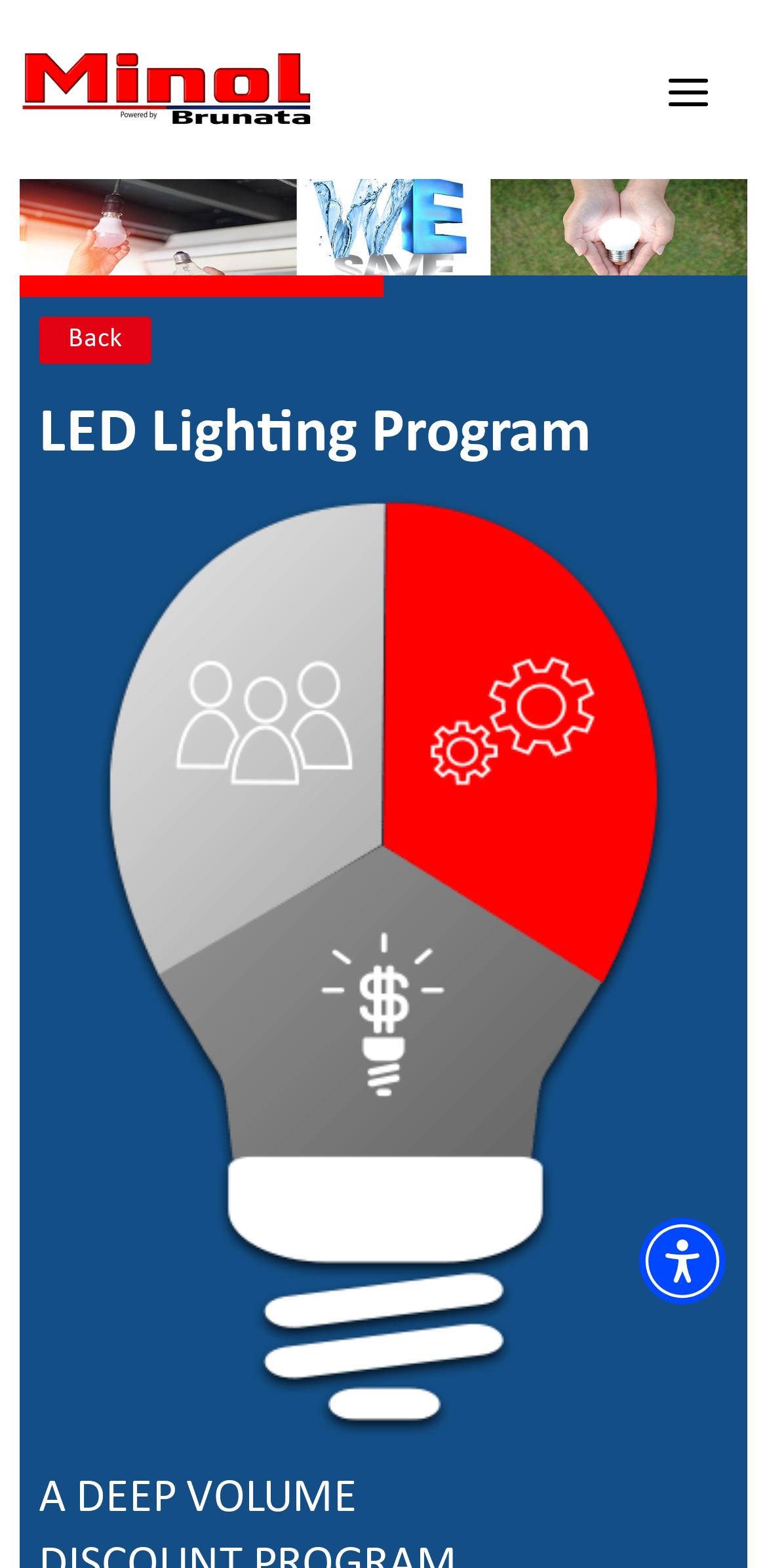Describe in detail what you see on the webpage.

The webpage is about the LED Lighting Program by Minol. At the top right corner, there is an accessibility menu button. Below it, there is a link to the Minol website and a logo image of Minol powered by Brunata. On the top right side, there is an "Open this option" link.

The main navigation menu is divided into four sections: MARKETS, SOLUTIONS, COMPANY, and CONTACT US. Each section has a dropdown menu with multiple links. The MARKETS section has links to Multifamily Housing, Military Housing, Student Housing, Affordable Housing, and Municipal. The SOLUTIONS section has links to Meter Installation and Service, Utility Expense Management, Utility Billing Program, Strategic Solutions, and Conservation.

Below the navigation menu, there is a figure with a person image. Next to it, there is a "Back" link. The main content of the webpage is about the LED Lighting Program, with a heading and an image of a light. At the bottom of the page, there is a static text "A DEEP VOLUME".